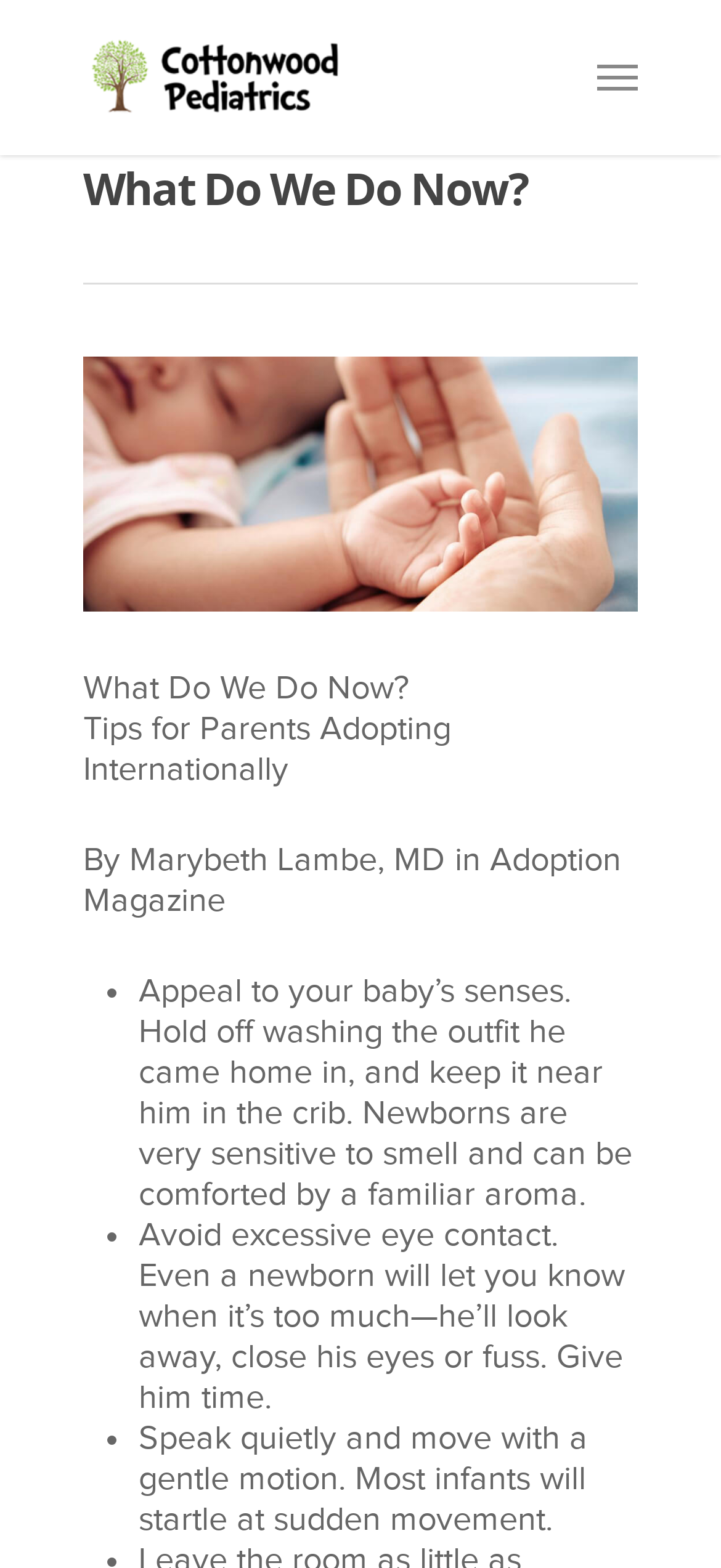What should parents avoid when interacting with their newborn?
Using the image as a reference, answer the question with a short word or phrase.

Excessive eye contact